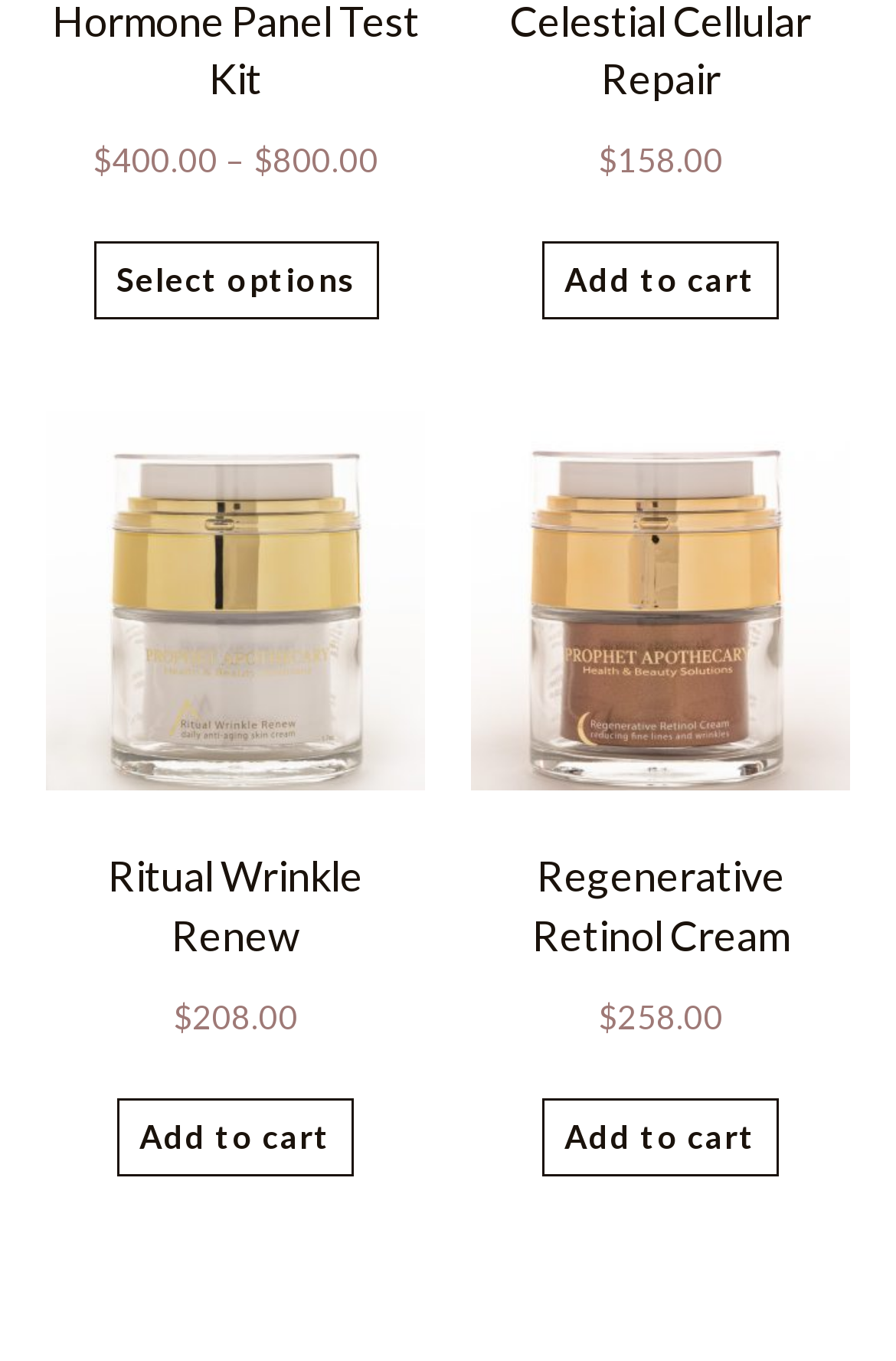Extract the bounding box coordinates for the UI element described by the text: "Add to cart". The coordinates should be in the form of [left, top, right, bottom] with values between 0 and 1.

[0.13, 0.806, 0.396, 0.864]